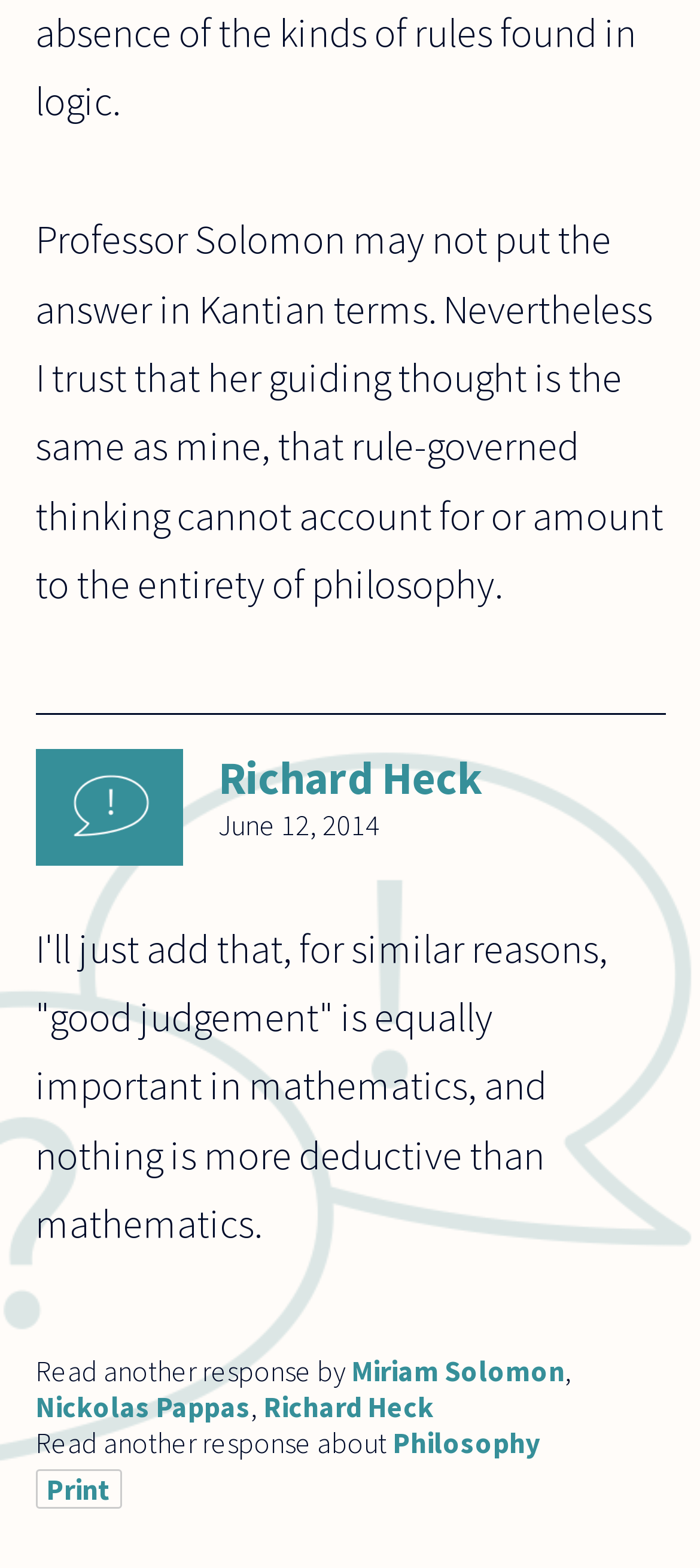Please determine the bounding box coordinates, formatted as (top-left x, top-left y, bottom-right x, bottom-right y), with all values as floating point numbers between 0 and 1. Identify the bounding box of the region described as: Print

[0.065, 0.938, 0.158, 0.961]